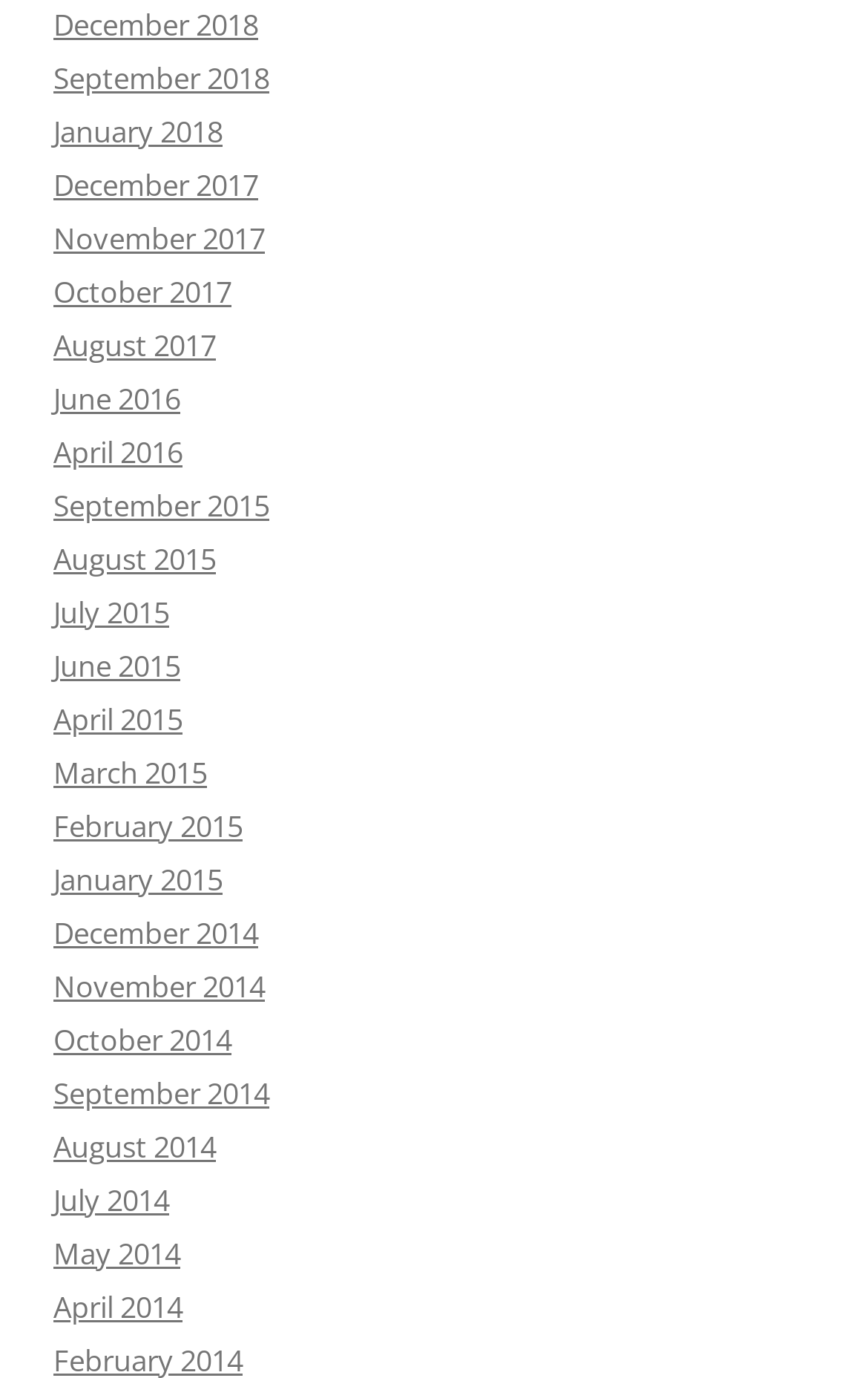Find the bounding box coordinates of the element I should click to carry out the following instruction: "view June 2016".

[0.062, 0.275, 0.208, 0.304]